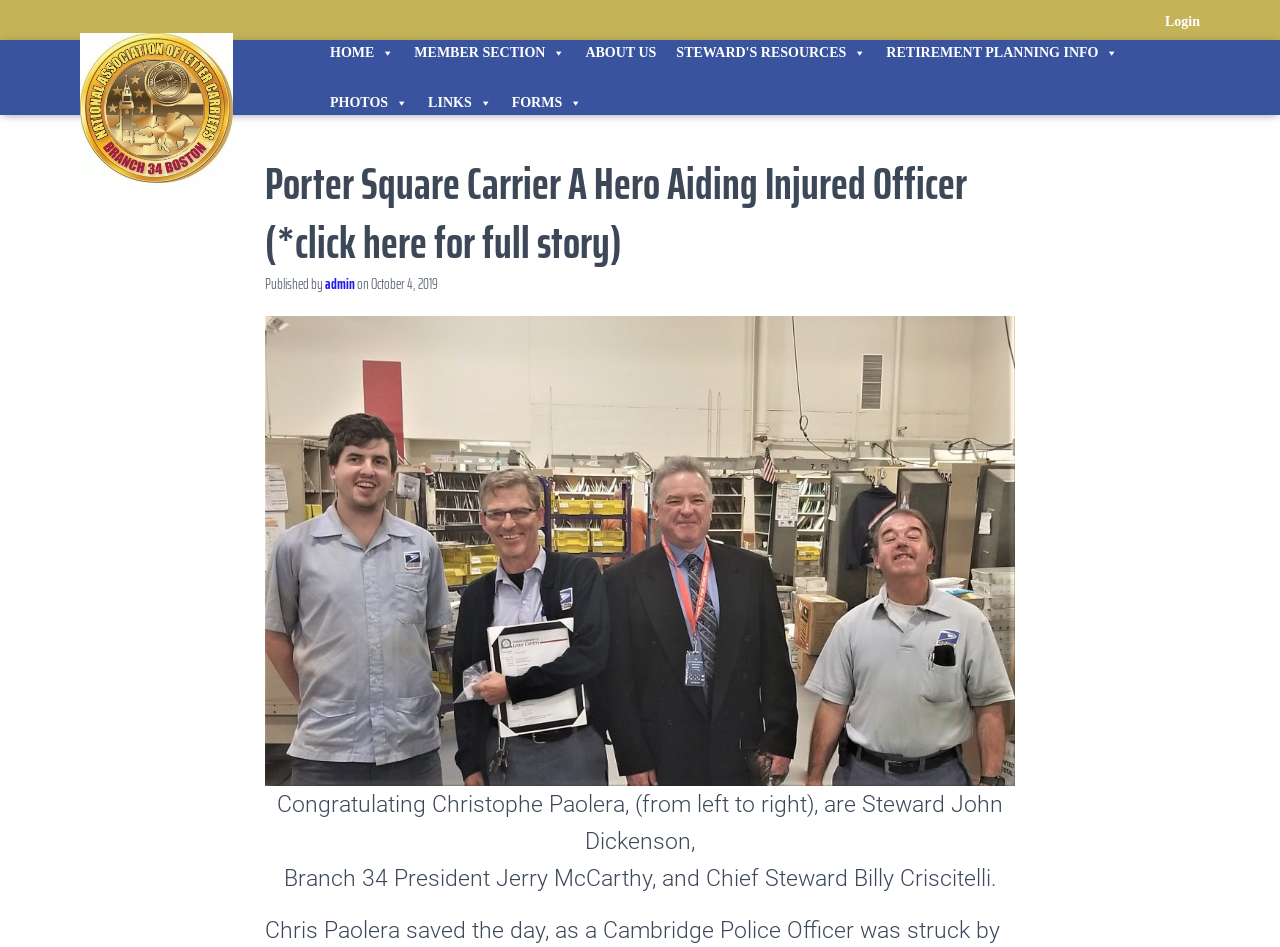Can you find the bounding box coordinates for the element to click on to achieve the instruction: "Read STEWARD'S RESOURCES"?

[0.521, 0.029, 0.685, 0.082]